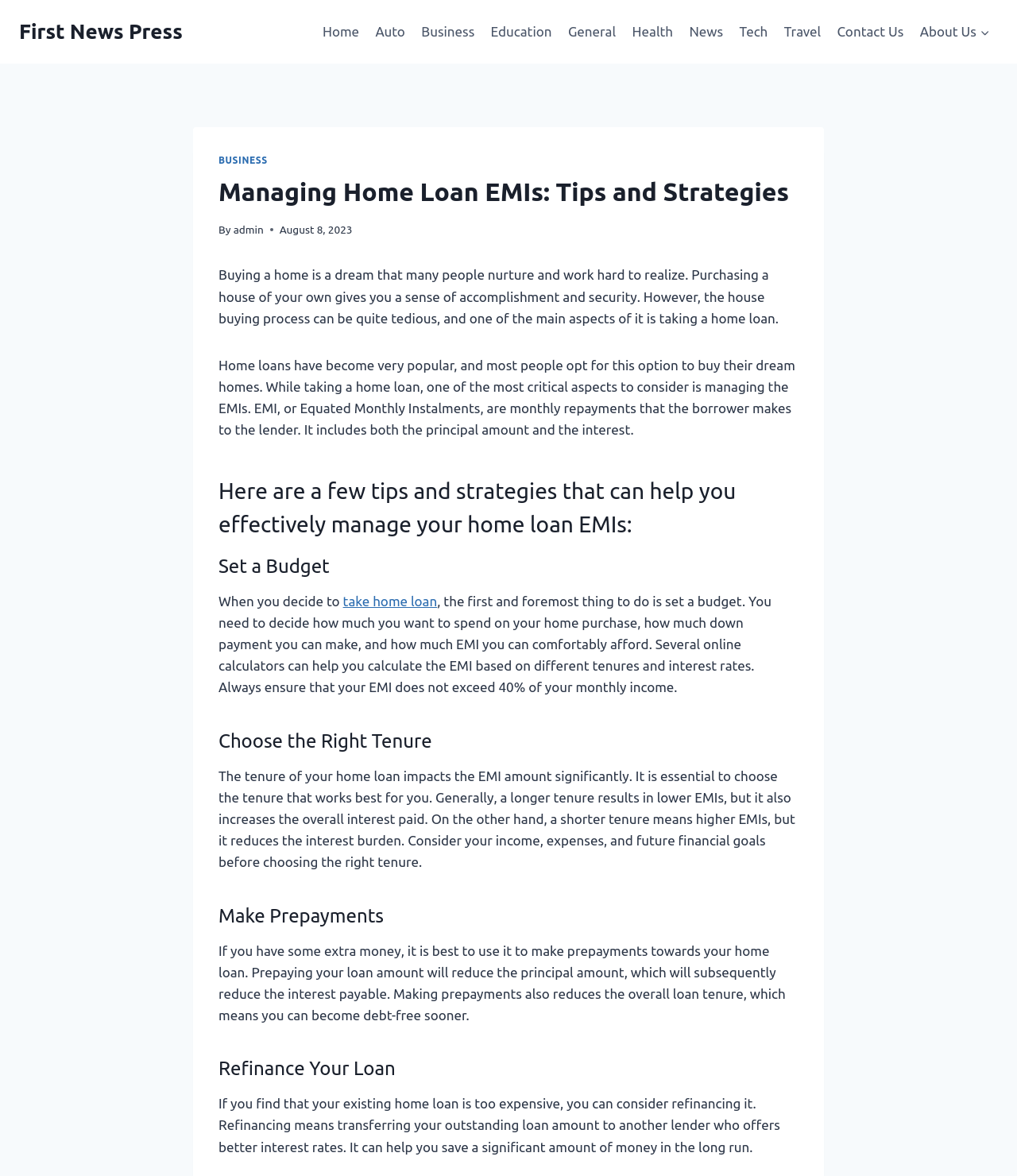Determine the bounding box coordinates of the region that needs to be clicked to achieve the task: "Click on the 'Home' link".

[0.309, 0.011, 0.361, 0.043]